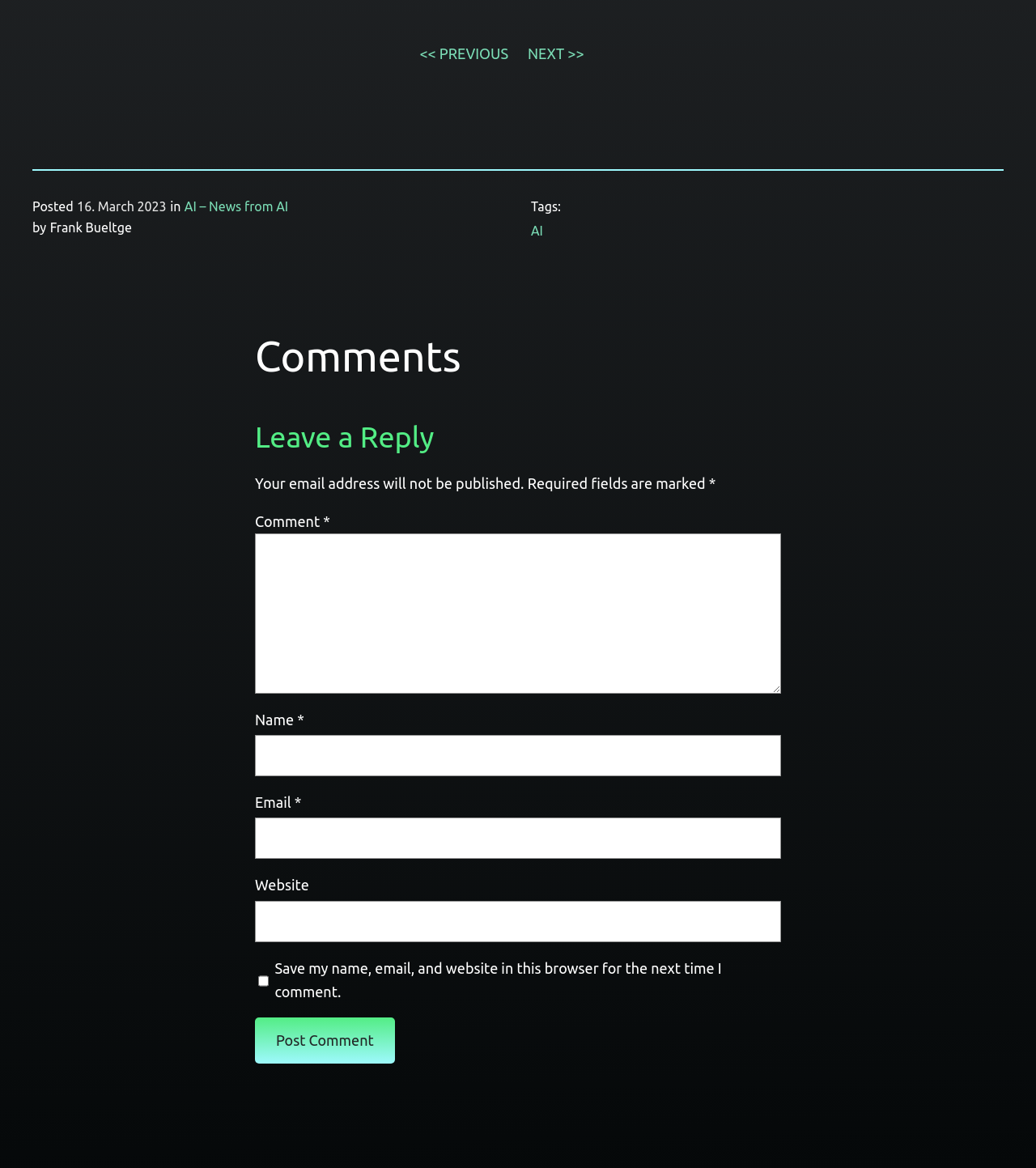Who is the author of the post?
Look at the image and respond with a one-word or short phrase answer.

Frank Bueltge